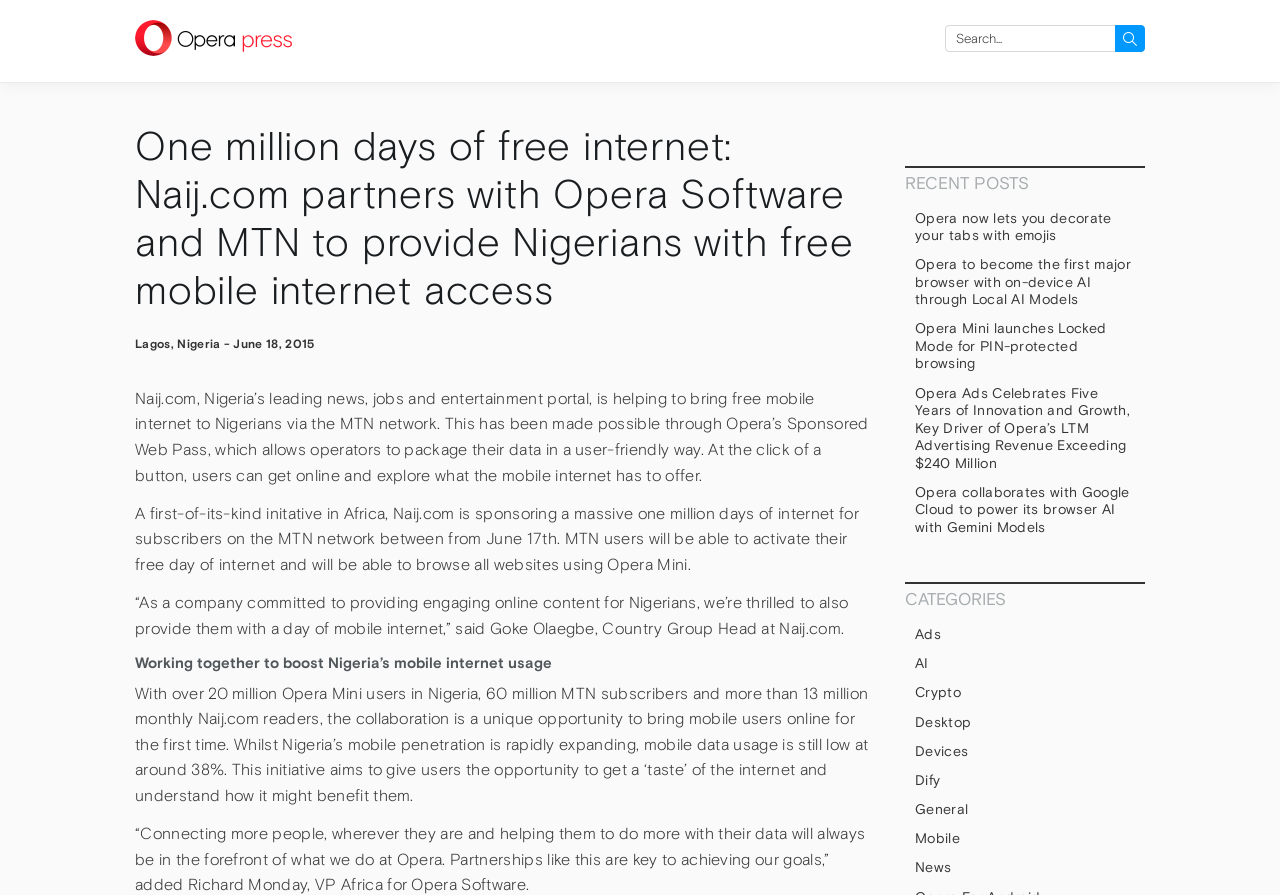Answer the question with a brief word or phrase:
Who is the Country Group Head at Naij.com?

Goke Olaegbe